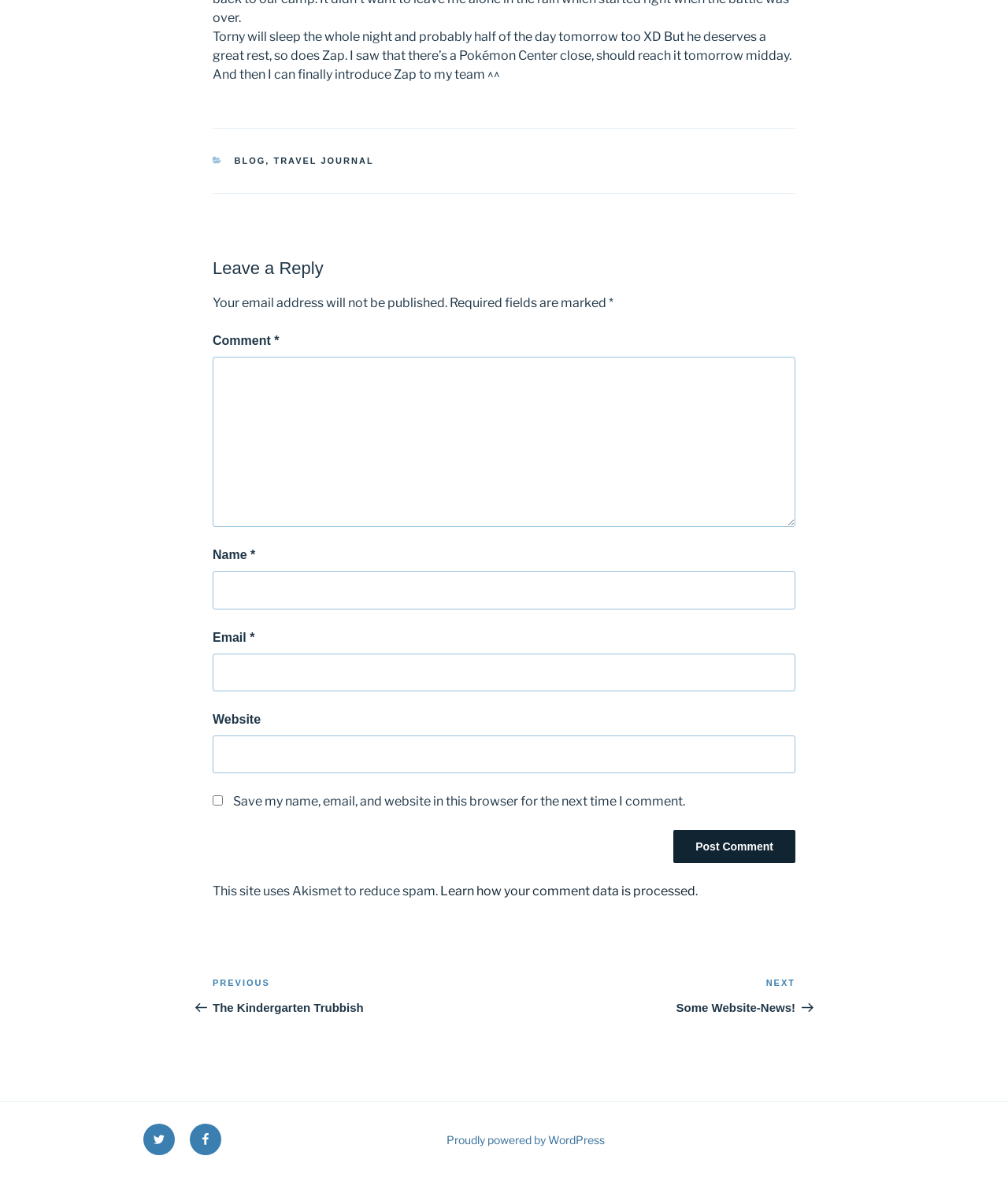Find the bounding box coordinates of the element to click in order to complete the given instruction: "Visit the previous post."

[0.211, 0.829, 0.5, 0.861]